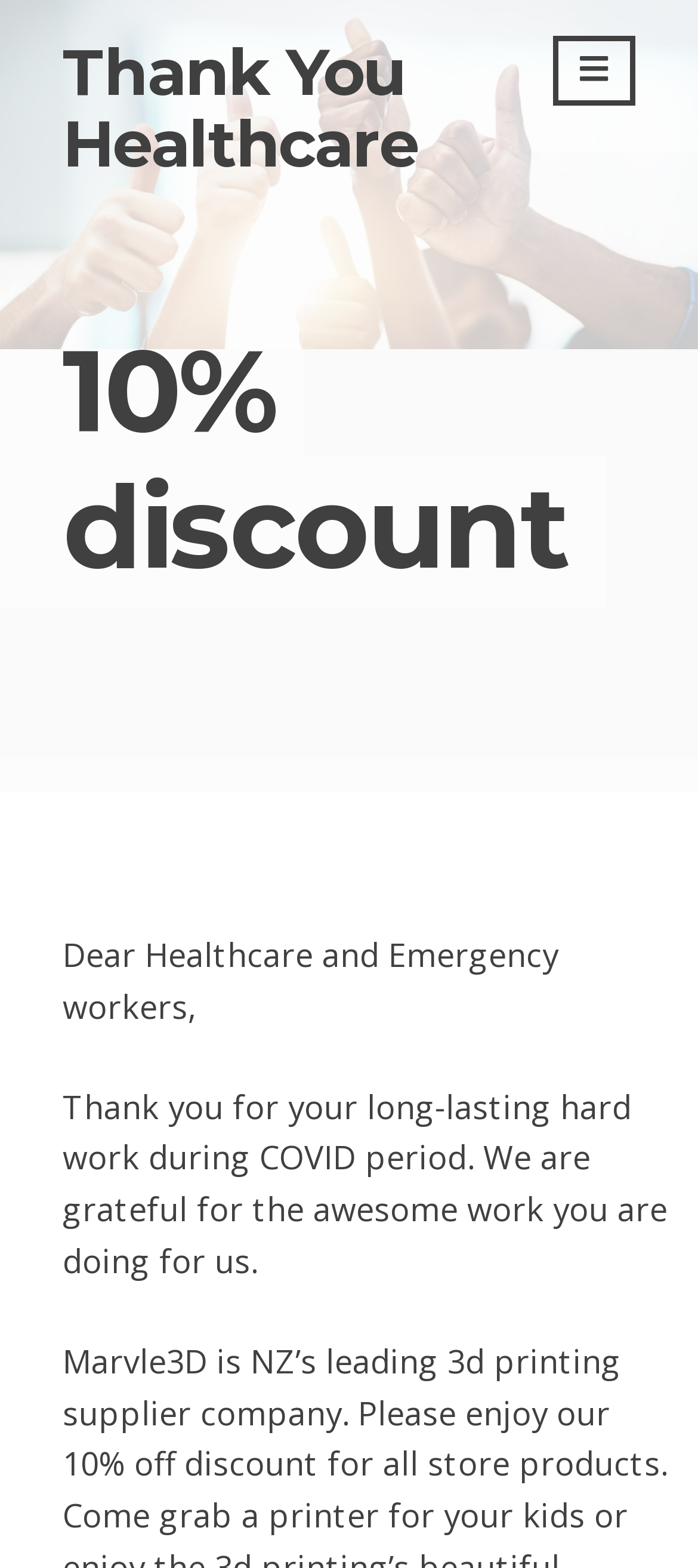What is the discount offered?
Please answer the question with a detailed response using the information from the screenshot.

I inferred this answer by looking at the heading '10% discount' which is a prominent element on the webpage, indicating that the webpage is offering a discount of 10% to healthcare and emergency workers.